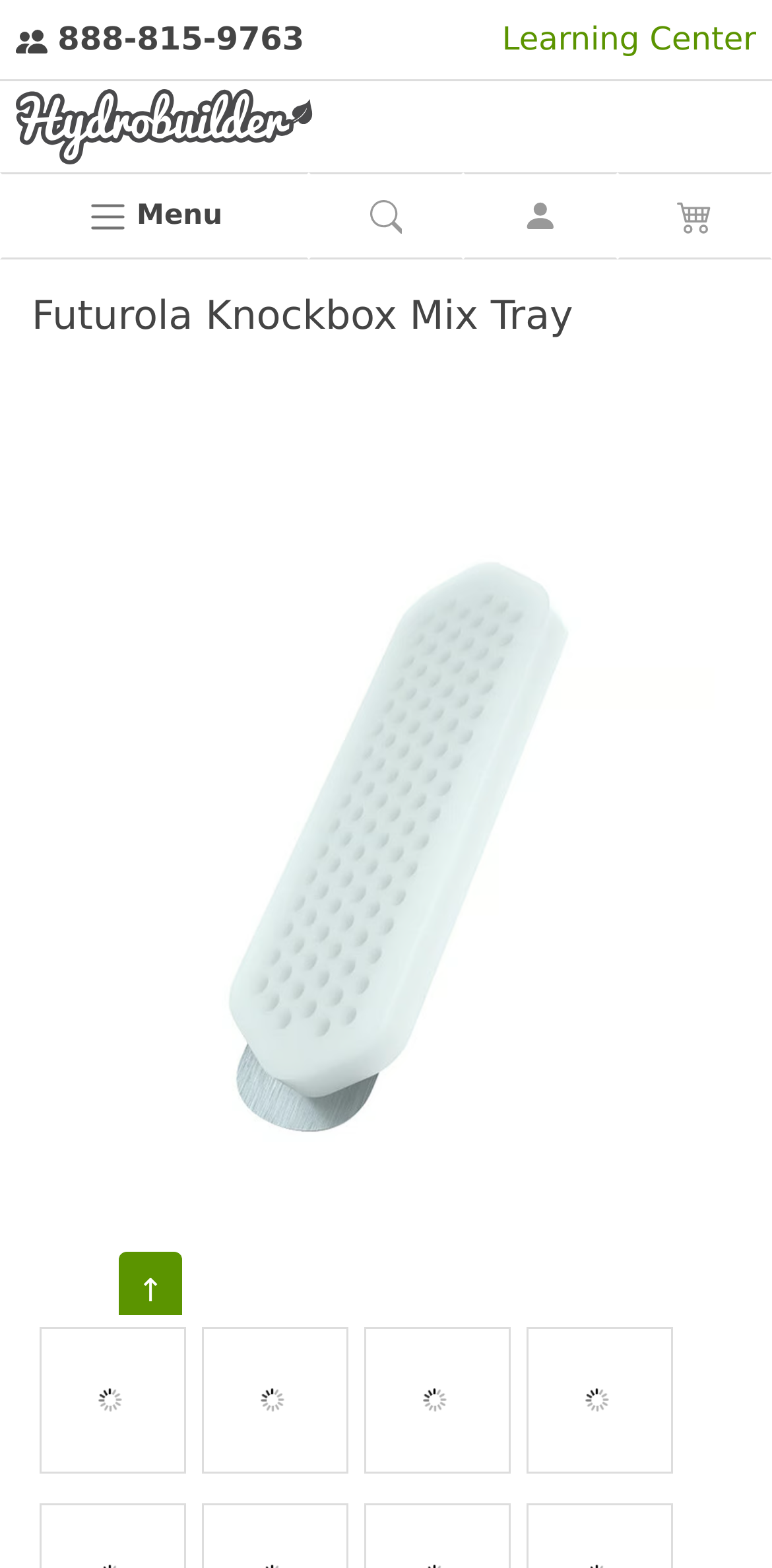Can you specify the bounding box coordinates for the region that should be clicked to fulfill this instruction: "Toggle navigation".

[0.0, 0.11, 0.4, 0.165]